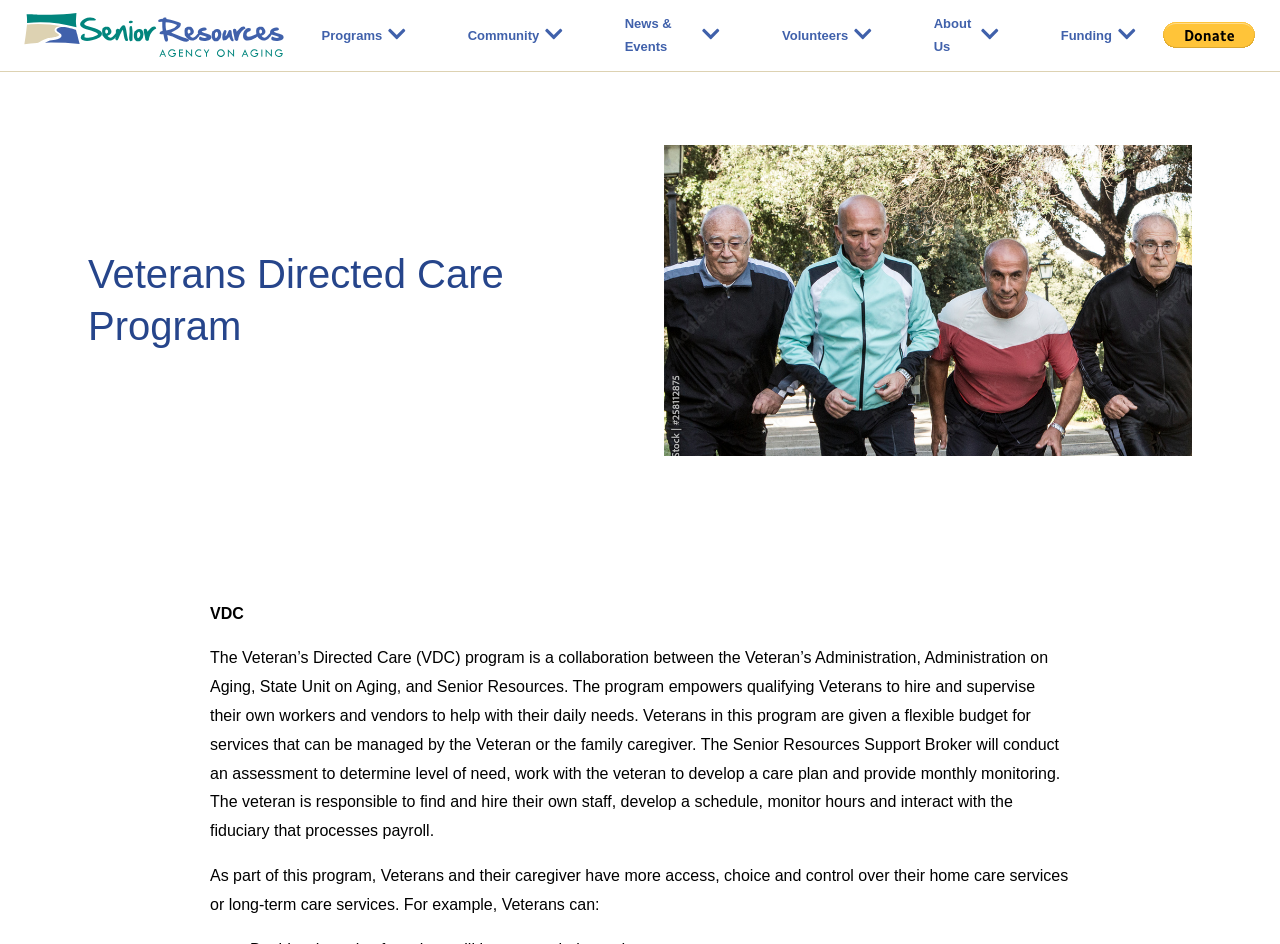Please identify and generate the text content of the webpage's main heading.

Veterans Directed Care Program